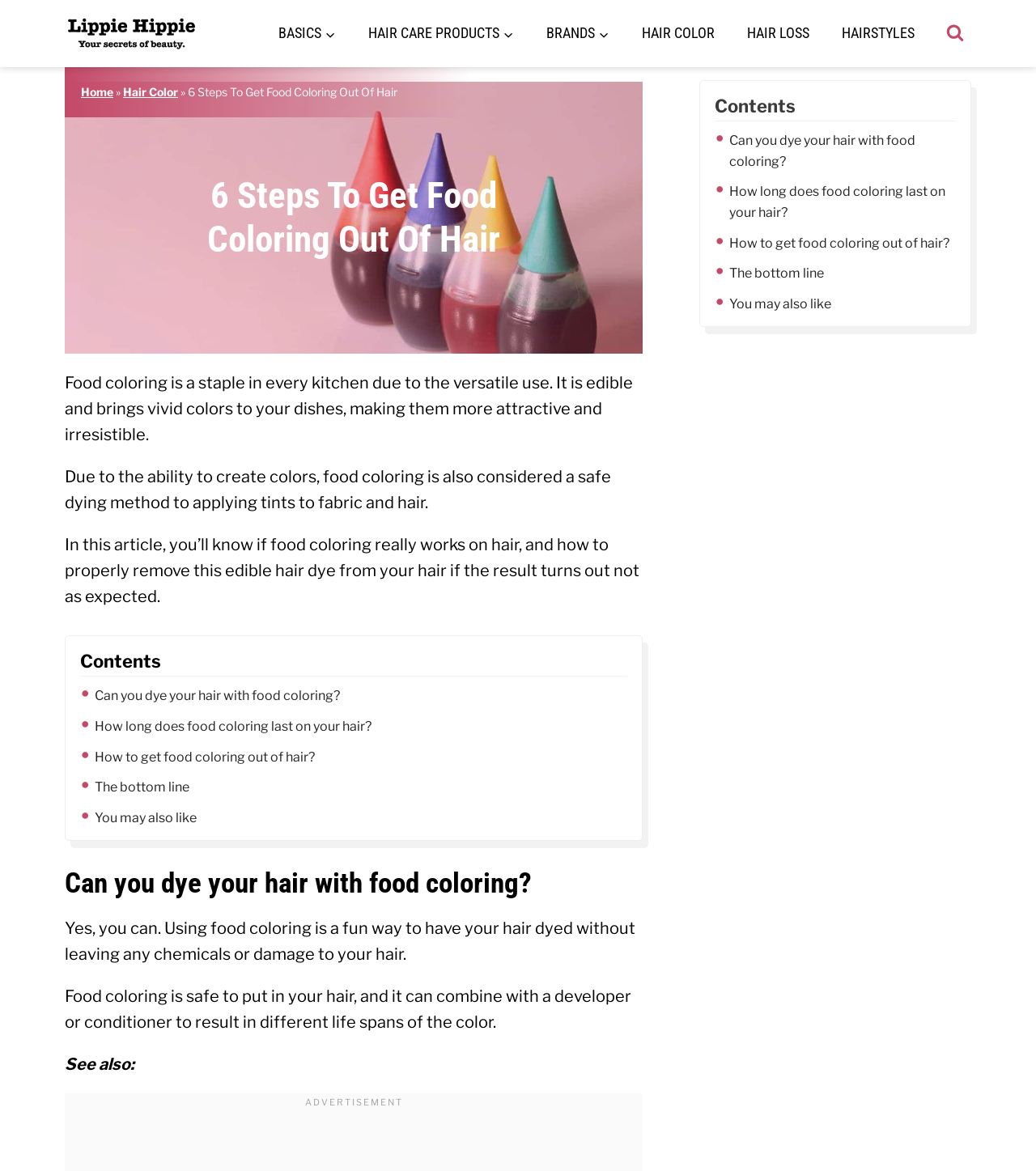What is the author's tone in the article?
Please provide a single word or phrase as your answer based on the screenshot.

Informative